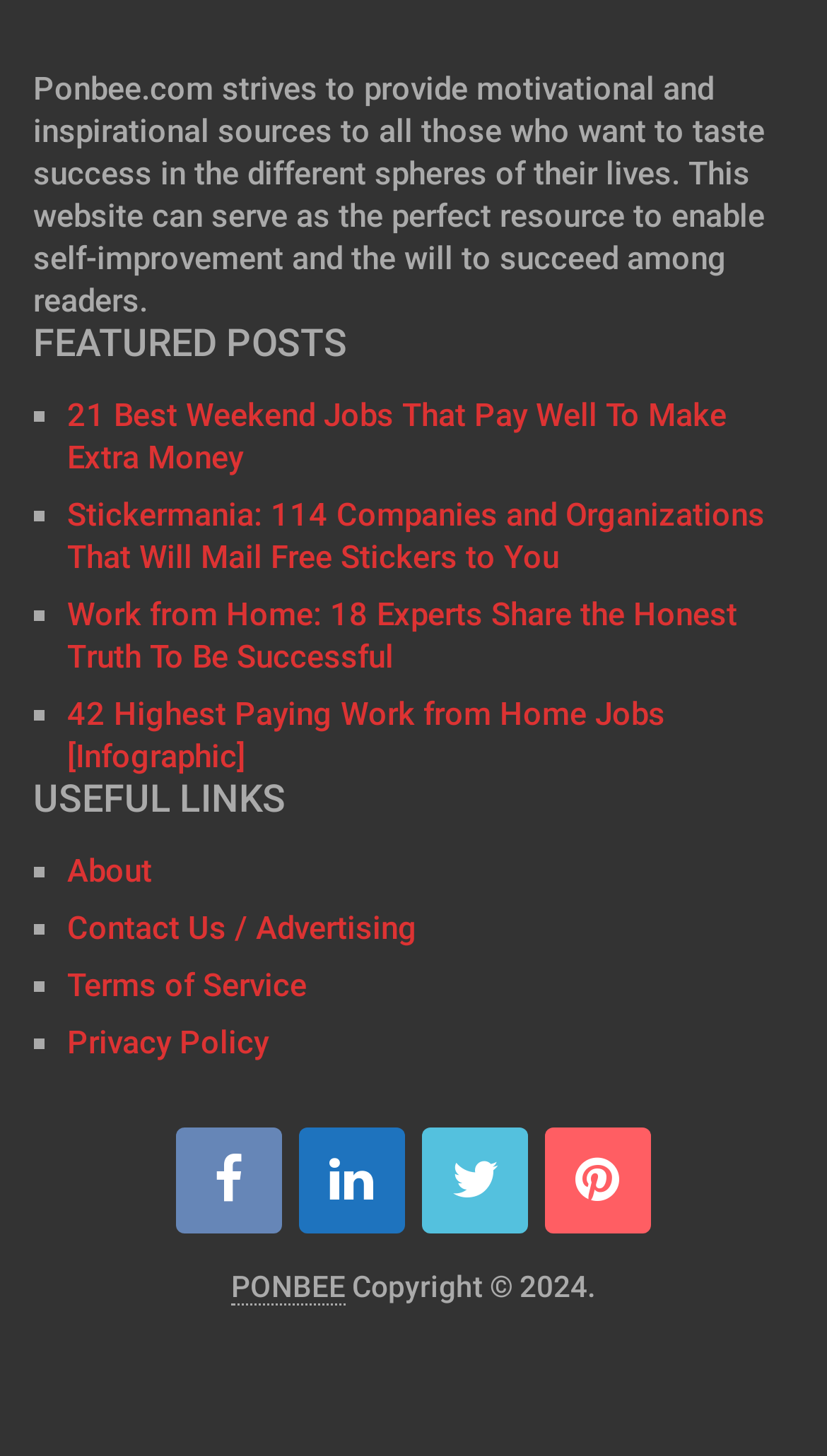Identify the bounding box coordinates of the element to click to follow this instruction: 'Visit the Facebook page'. Ensure the coordinates are four float values between 0 and 1, provided as [left, top, right, bottom].

None